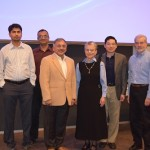Provide a comprehensive description of the image.

The image features a group of six individuals standing together in a formal setting, likely following a distinguished lecture or event. The group includes a diversity of attire, with two men in light-colored dress shirts, one in a dark shirt, another gentleman in a tan suit jacket, and a woman in a classic black dress, who stands prominently at the center. This gathering suggests a moment of recognition or collaboration among colleagues or experts, possibly in an academic or professional context. The backdrop appears to be a screen, indicating the setting is likely an auditorium or conference room. This photograph captures a moment of camaraderie and achievement in a scholarly environment.